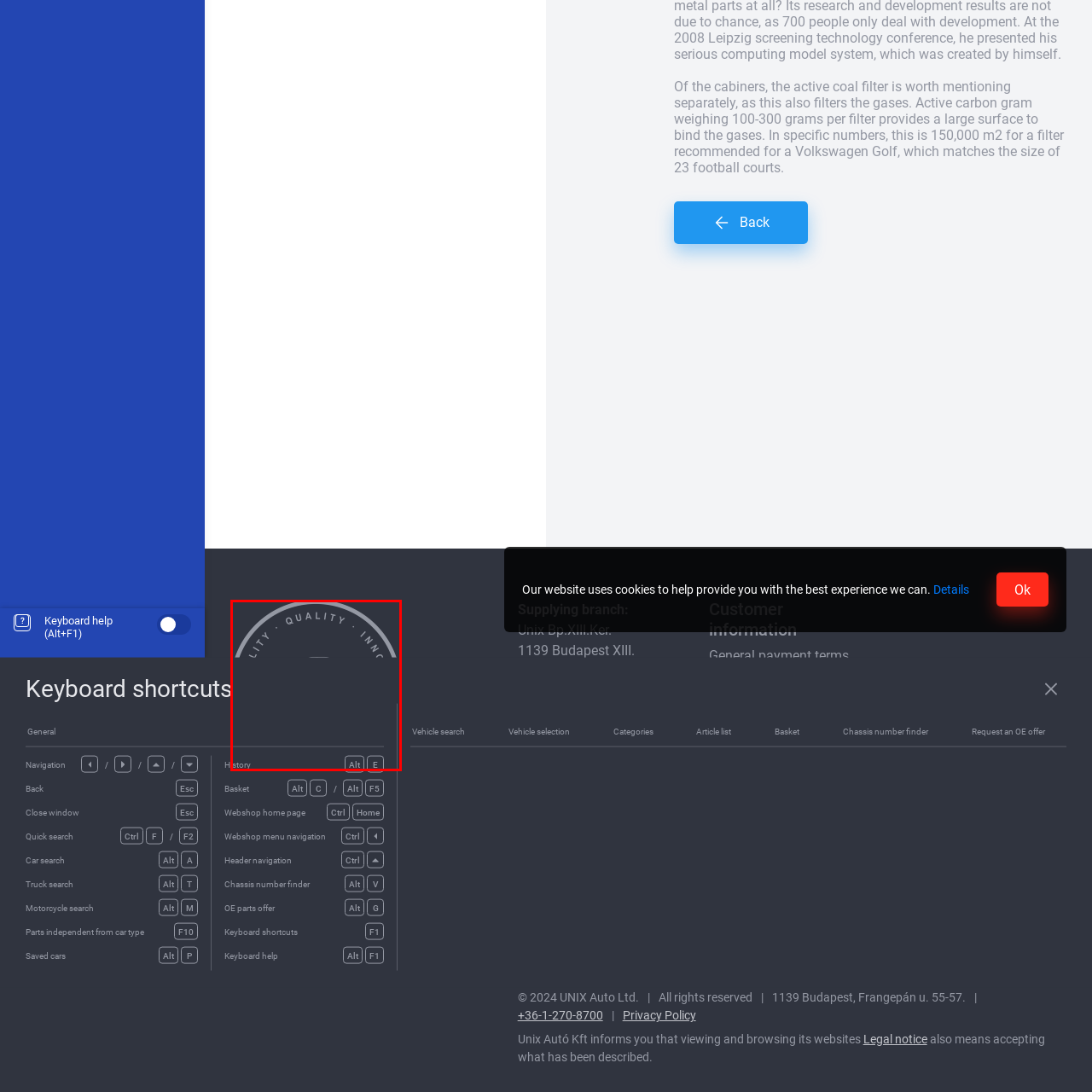Describe in detail what is depicted in the image enclosed by the red lines.

The image prominently features the logo of 'UNIX Auto Ltd.', a company that specializes in automotive parts and services. The design incorporates a circular motif with keywords like "QUALITY," "INNOVATION," and "PROFESSIONALISM" arranged around the top, emphasizing the brand's commitment to excellence. The background has a dark hue, enhancing the visibility of the logo and text. This image represents the company's identity, reflecting their values and dedication to providing quality automotive solutions. Below the logo, there's space indicating an area for navigation or additional information, potentially enhancing user interaction on the website.